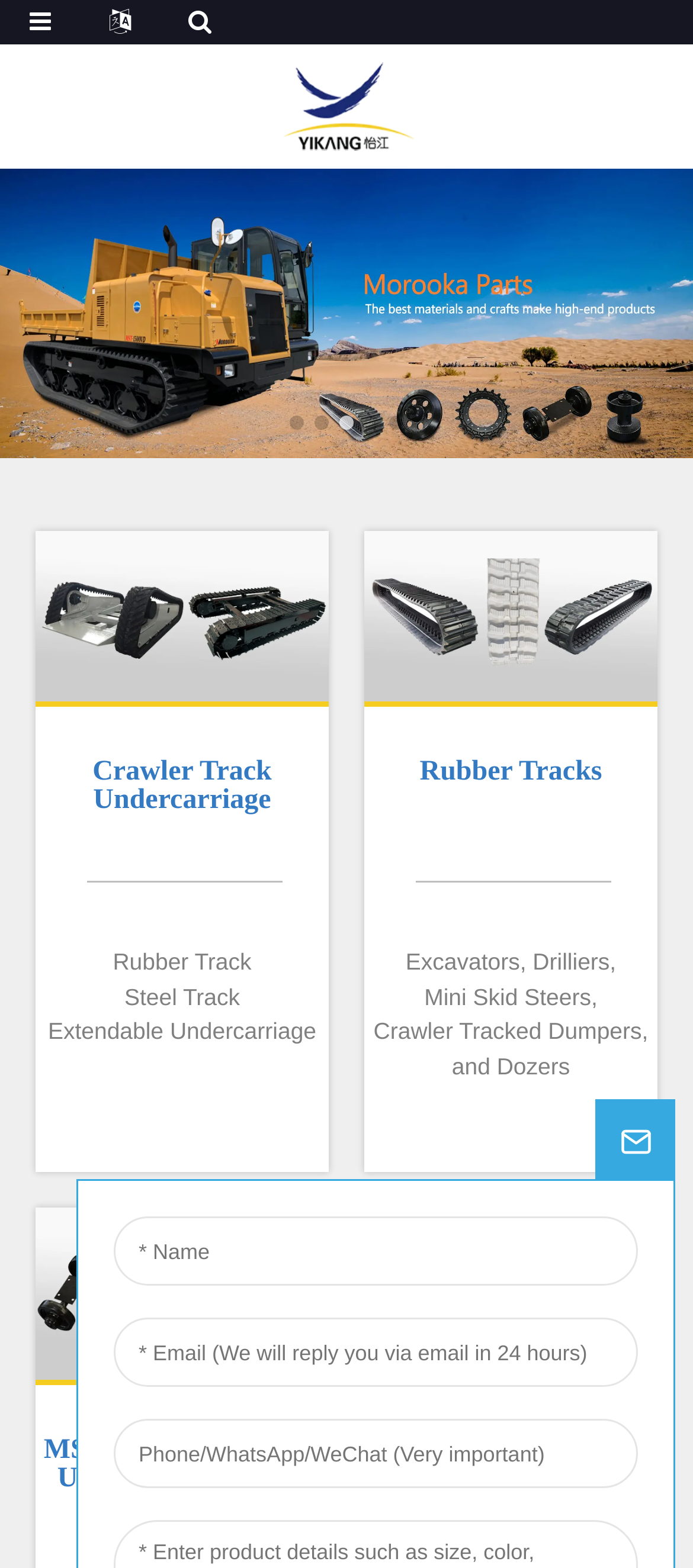Determine the bounding box coordinates of the element's region needed to click to follow the instruction: "Go to crawler track undercarriage page". Provide these coordinates as four float numbers between 0 and 1, formatted as [left, top, right, bottom].

[0.0, 0.189, 1.0, 0.207]